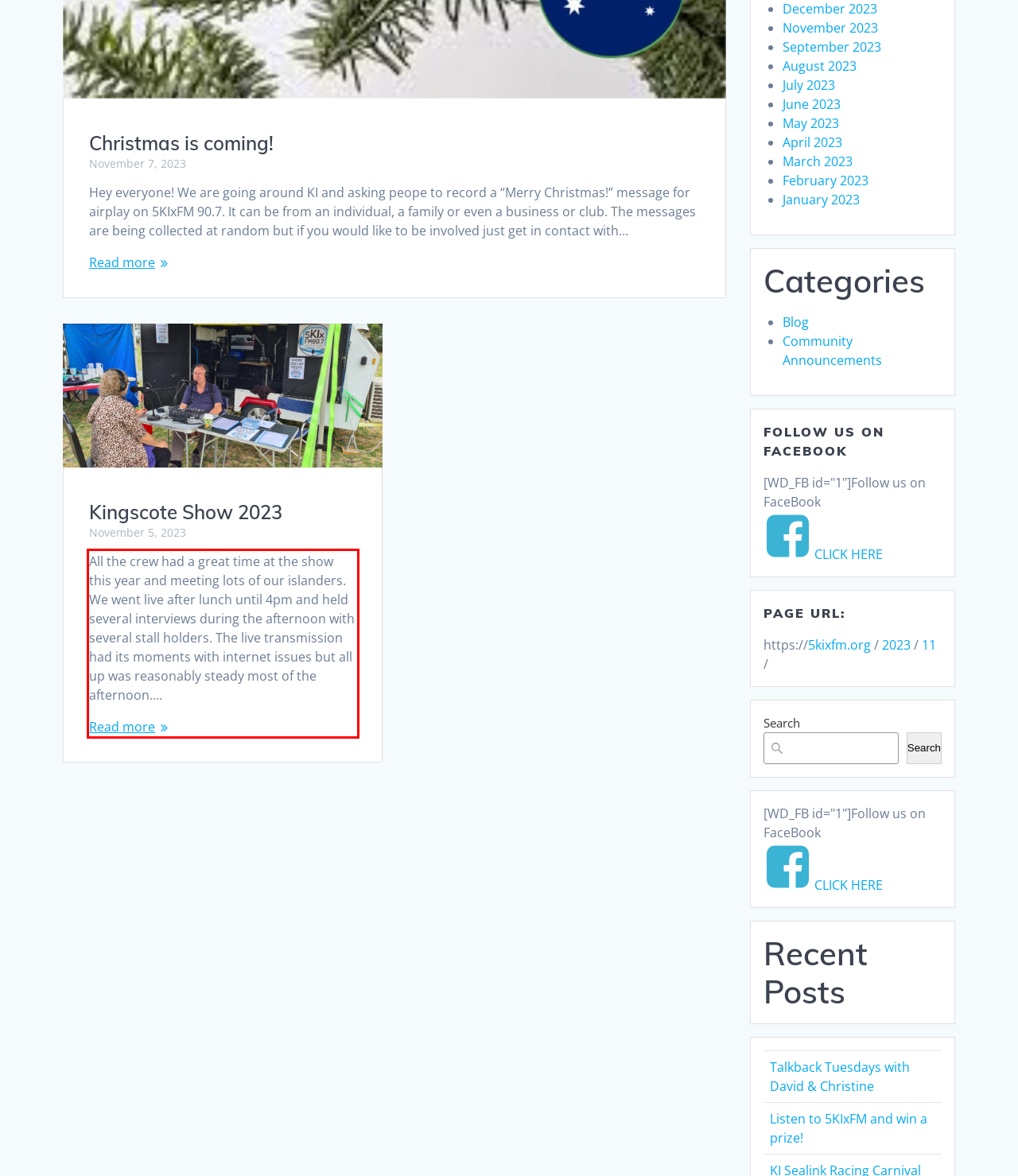There is a screenshot of a webpage with a red bounding box around a UI element. Please use OCR to extract the text within the red bounding box.

All the crew had a great time at the show this year and meeting lots of our islanders. We went live after lunch until 4pm and held several interviews during the afternoon with several stall holders. The live transmission had its moments with internet issues but all up was reasonably steady most of the afternoon.… Read more